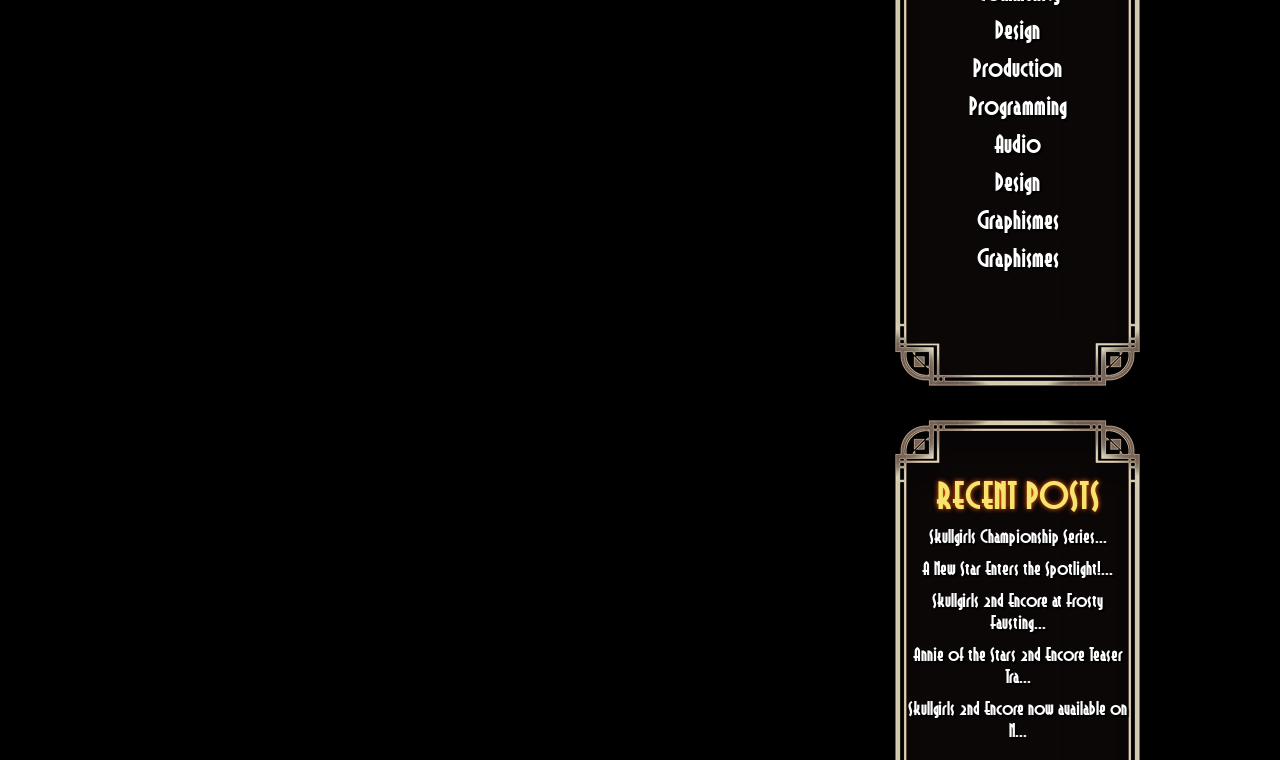How many recent posts are listed?
From the details in the image, provide a complete and detailed answer to the question.

There are four recent posts listed under the 'RECENT POSTS' heading, which are 'Skullgirls Championship Series...', 'A New Star Enters the Spotlight!...', 'Skullgirls 2nd Encore at Frosty Fausting...', and 'Annie of the Stars 2nd Encore Teaser Tra...'. These links are located below the 'RECENT POSTS' heading with bounding boxes ranging from [0.725, 0.691, 0.864, 0.72] to [0.713, 0.846, 0.877, 0.904].